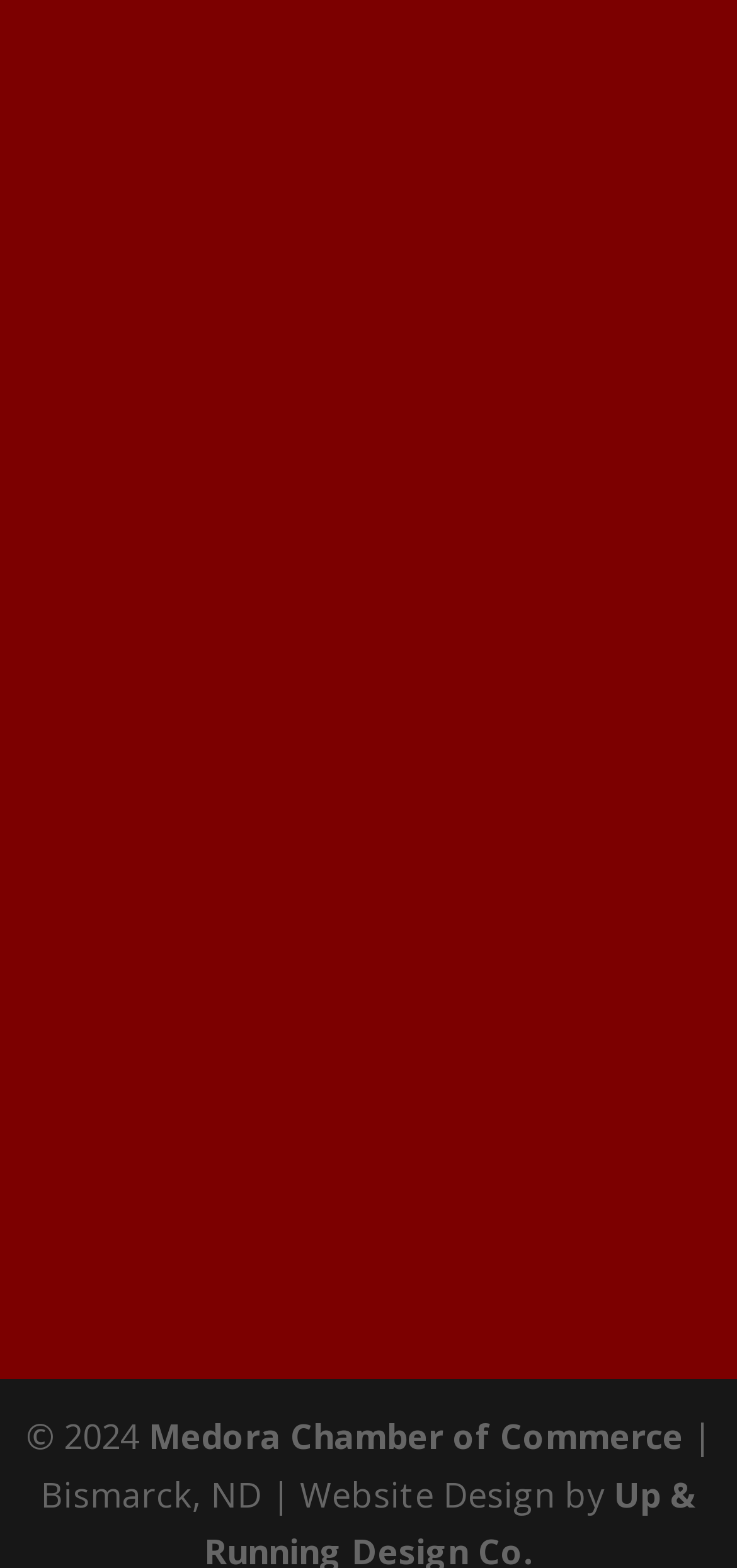Locate the bounding box coordinates of the element that needs to be clicked to carry out the instruction: "View June 2024 calendar". The coordinates should be given as four float numbers ranging from 0 to 1, i.e., [left, top, right, bottom].

[0.1, 0.461, 0.9, 0.752]